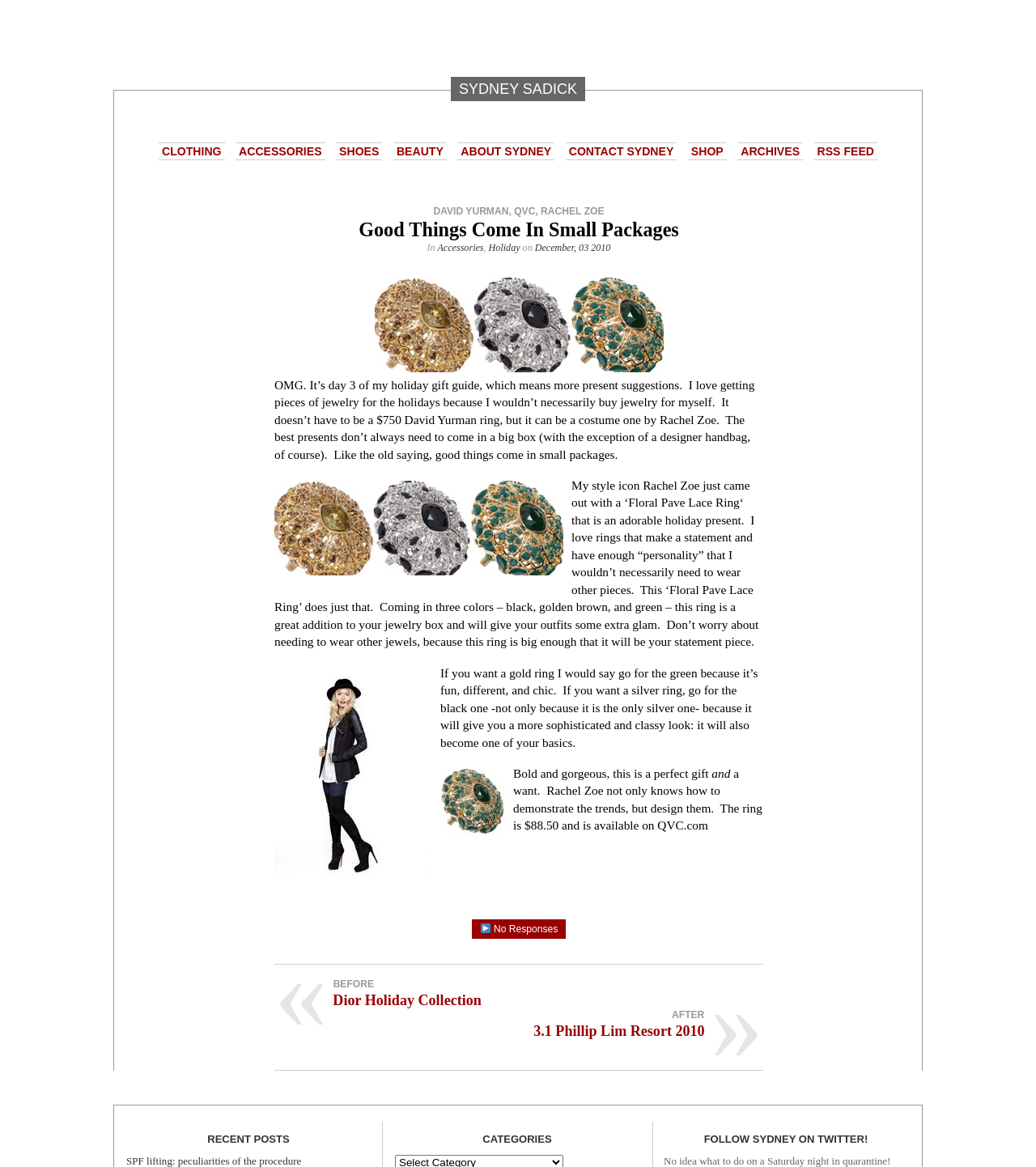Locate the bounding box coordinates of the element that should be clicked to fulfill the instruction: "Toggle the table of content".

None